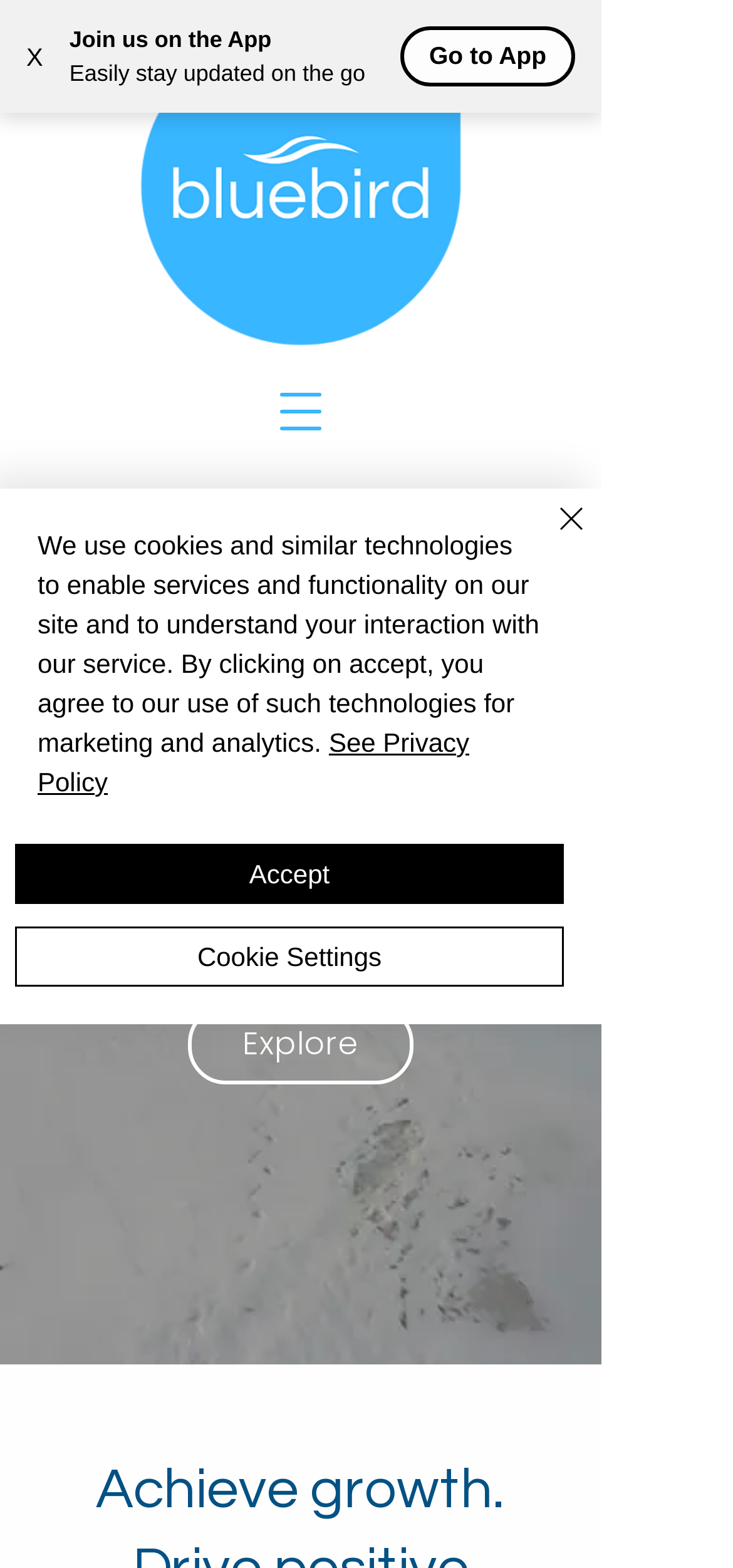Provide the bounding box coordinates of the section that needs to be clicked to accomplish the following instruction: "Visit Facebook page."

[0.233, 0.442, 0.333, 0.489]